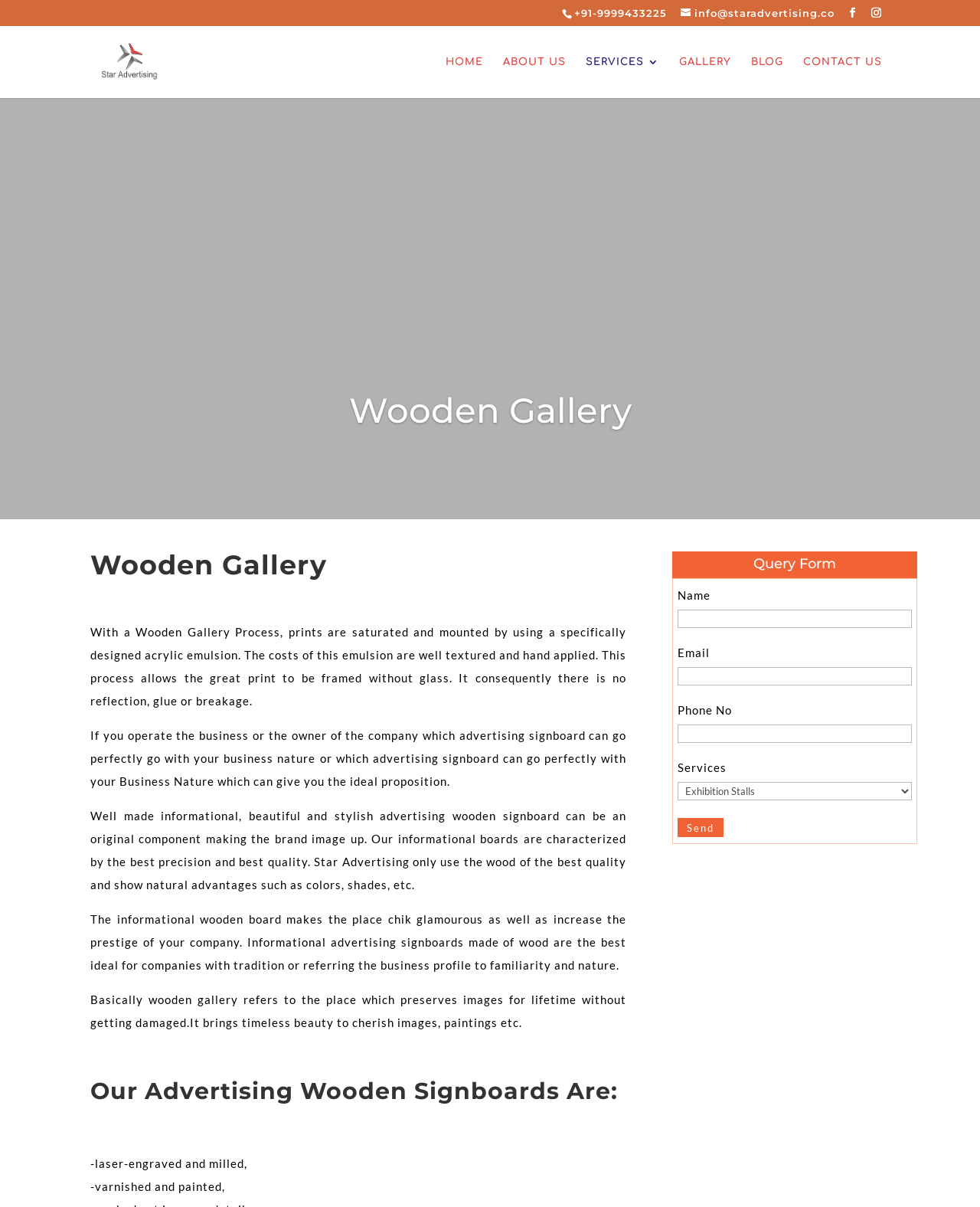Provide your answer in a single word or phrase: 
What is the phone number of Star Advertising?

+91-9999433225